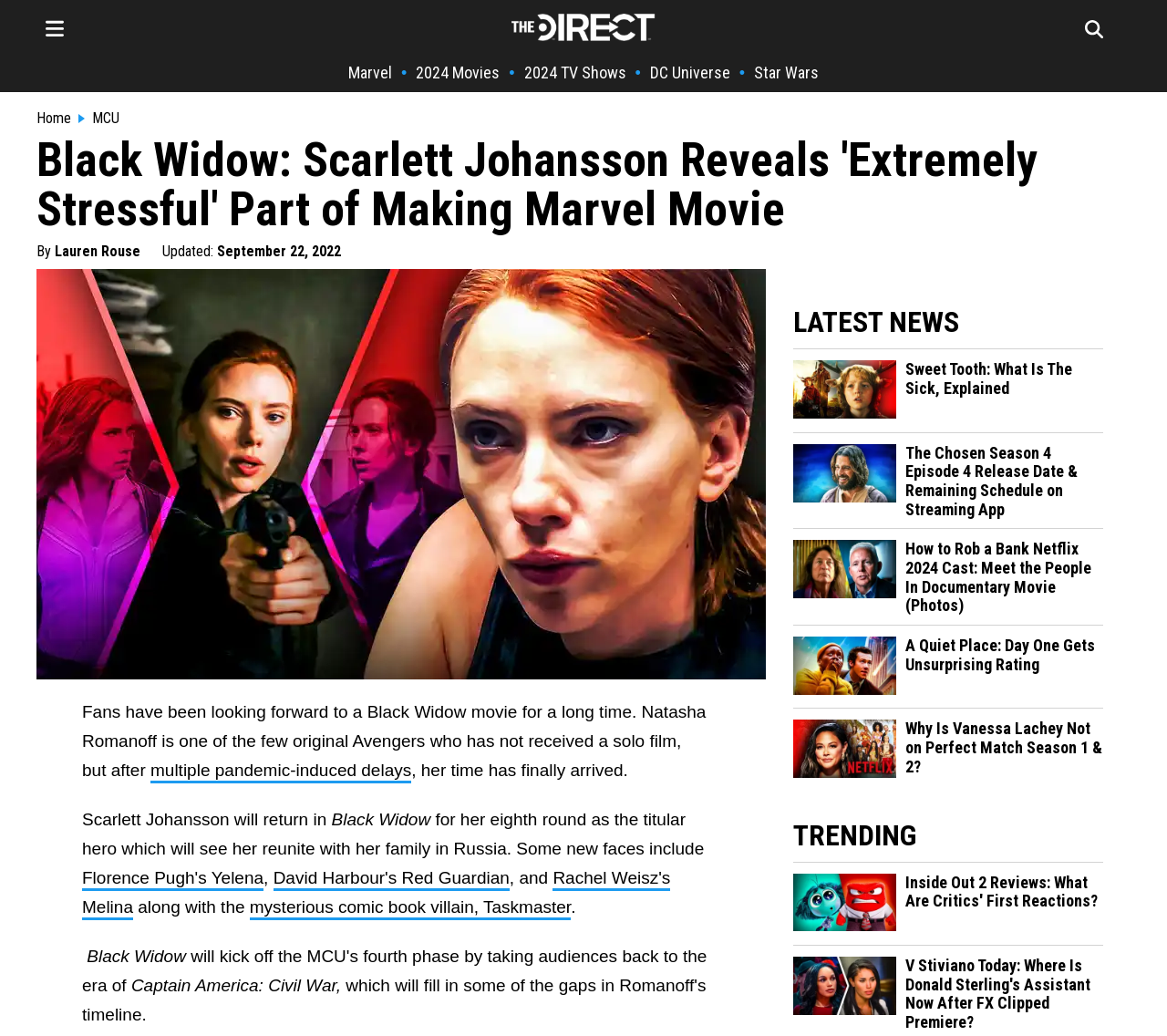What is the name of the villain mentioned in the article?
Using the information presented in the image, please offer a detailed response to the question.

The article mentions that the movie Black Widow will feature a mysterious comic book villain, Taskmaster, which indicates that Taskmaster is the villain mentioned in the article.